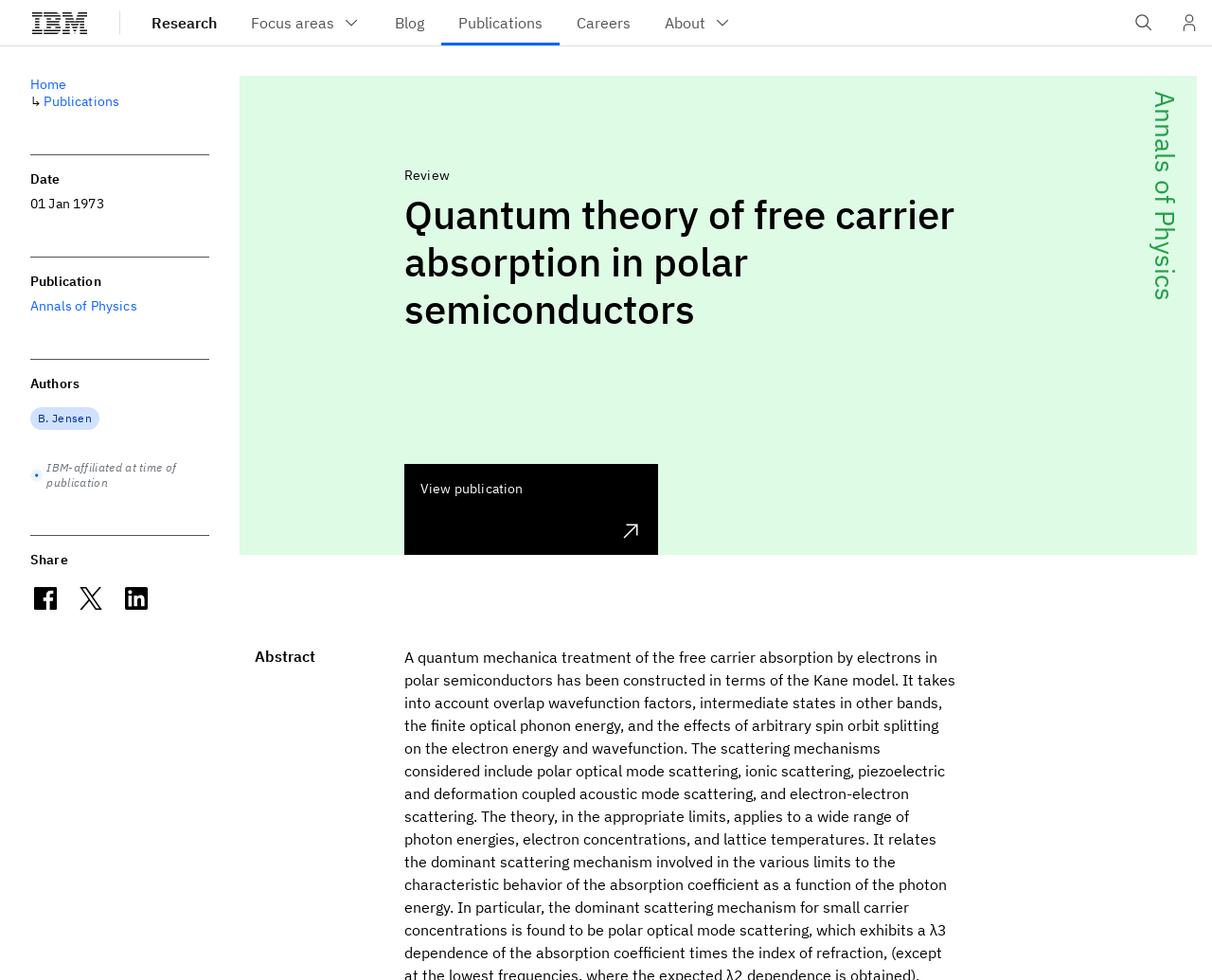Is the author affiliated with IBM?
Kindly give a detailed and elaborate answer to the question.

I found the affiliation information by looking at the 'Authors' section, which is located below the 'Publication' section. The text 'IBM-affiliated at time of publication' is displayed next to the author's name, indicating that the author is affiliated with IBM.